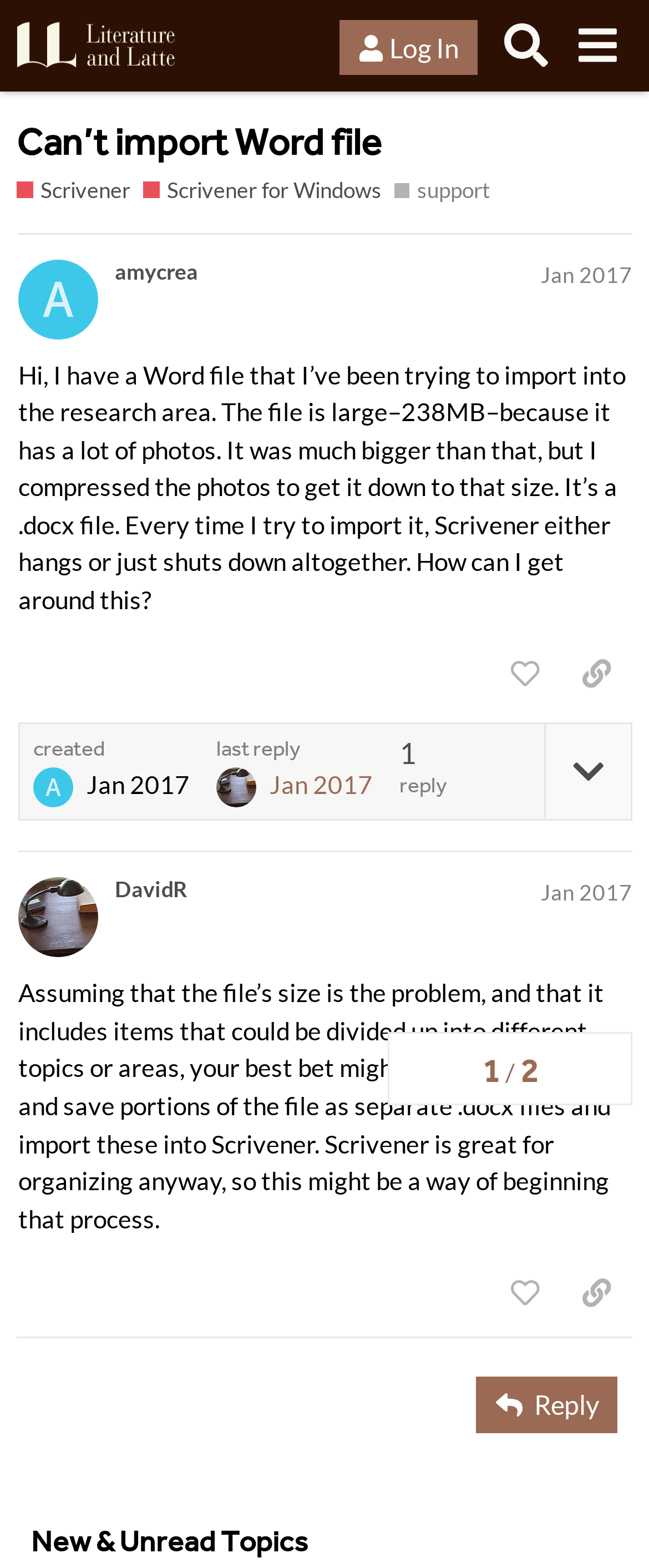Kindly determine the bounding box coordinates of the area that needs to be clicked to fulfill this instruction: "Search for topics".

[0.755, 0.006, 0.865, 0.052]